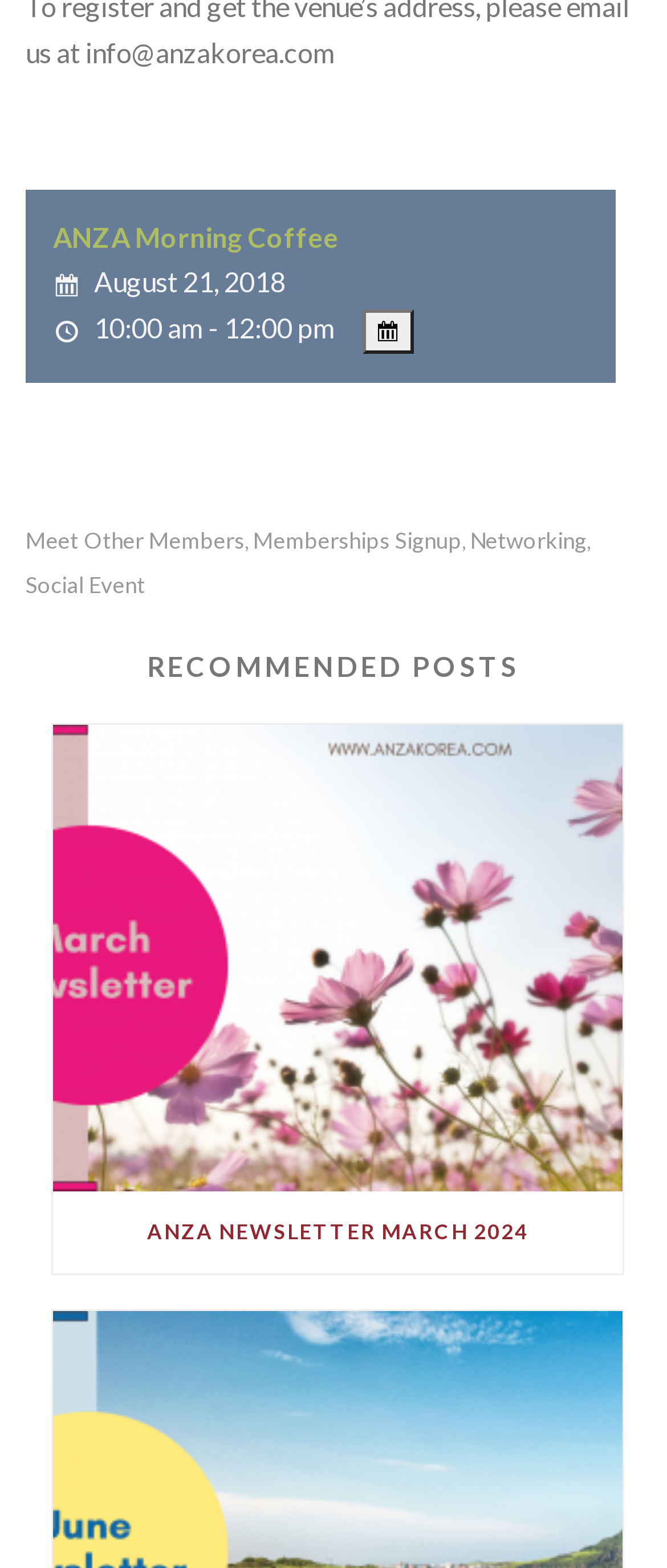What is the event name?
Please answer the question with a single word or phrase, referencing the image.

ANZA Morning Coffee